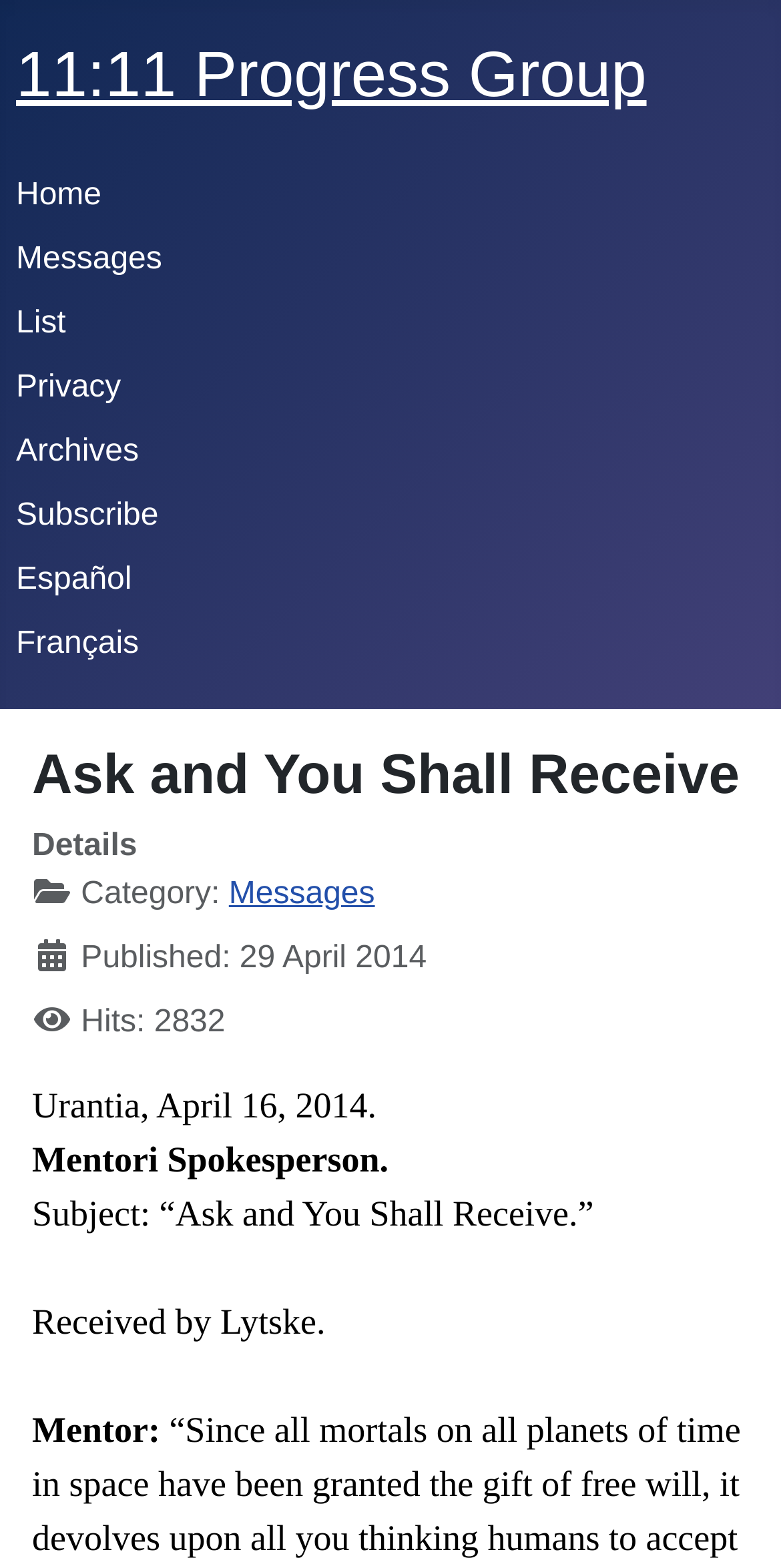Observe the image and answer the following question in detail: What is the subject of the message?

I found the answer by looking at the StaticText 'Subject: “Ask and You Shall Receive.”' which is located in the middle of the webpage.